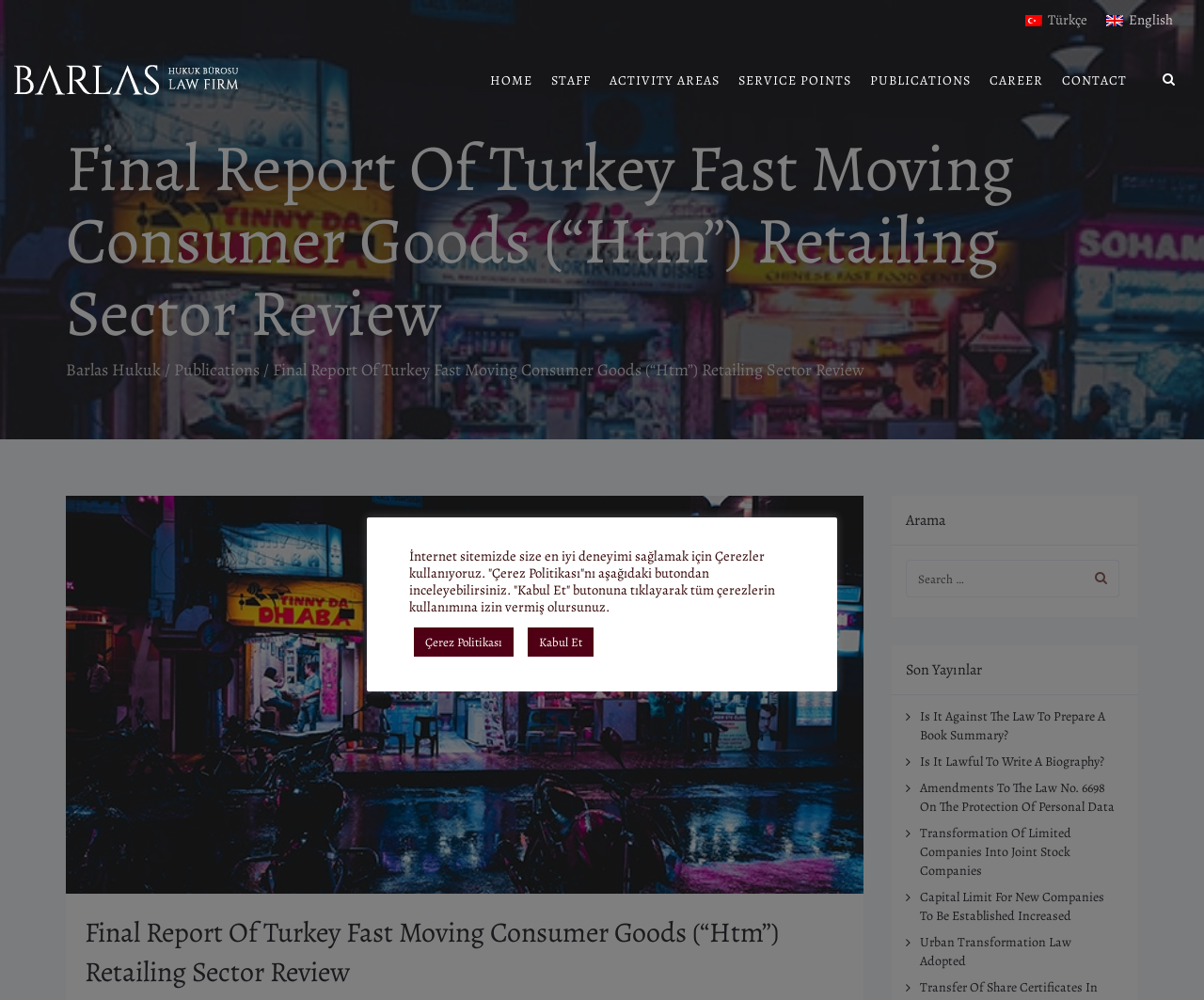How many links are there in the main navigation menu?
Answer with a single word or phrase by referring to the visual content.

7